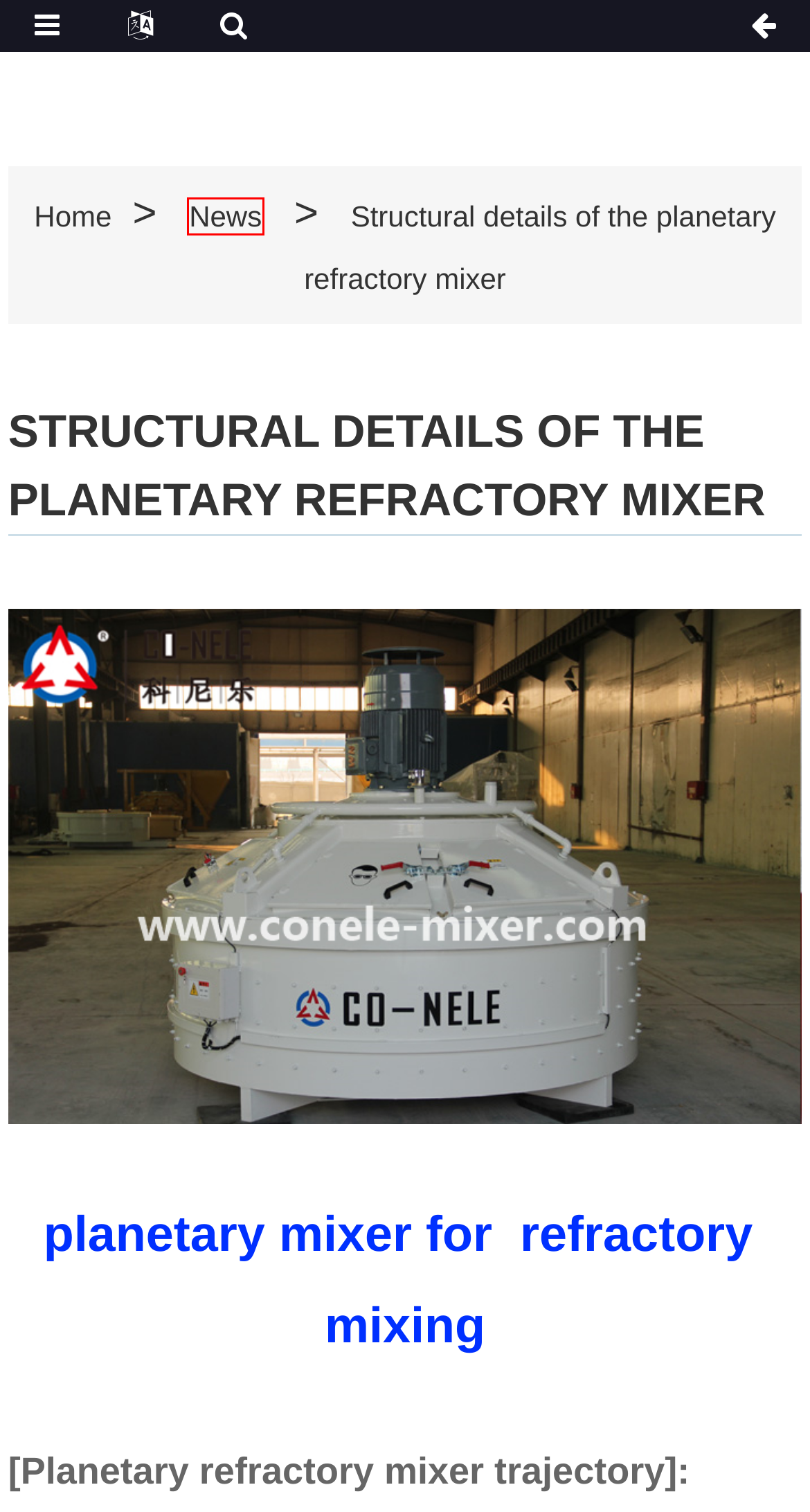Review the screenshot of a webpage that includes a red bounding box. Choose the most suitable webpage description that matches the new webpage after clicking the element within the red bounding box. Here are the candidates:
A. Planetary Concrete Mixer, Twin Shaft Concrete Mixer, Concrete Batching Plant - Co-Nele
B. Mga detalye sa istruktura sa planetary refractory mixer
C. News
D. Precast brick concrete mixing plant
E. Mga detalye ng istruktura ng planetary refractory mixer
F. CMP1500 Planetary concrete mixer - China Qingdao Co-Nele Machinery
G. Nahastaile erregogor planetarioaren egitura-xehetasunak
H. Detail struktural dari mixer refraktori planet

C